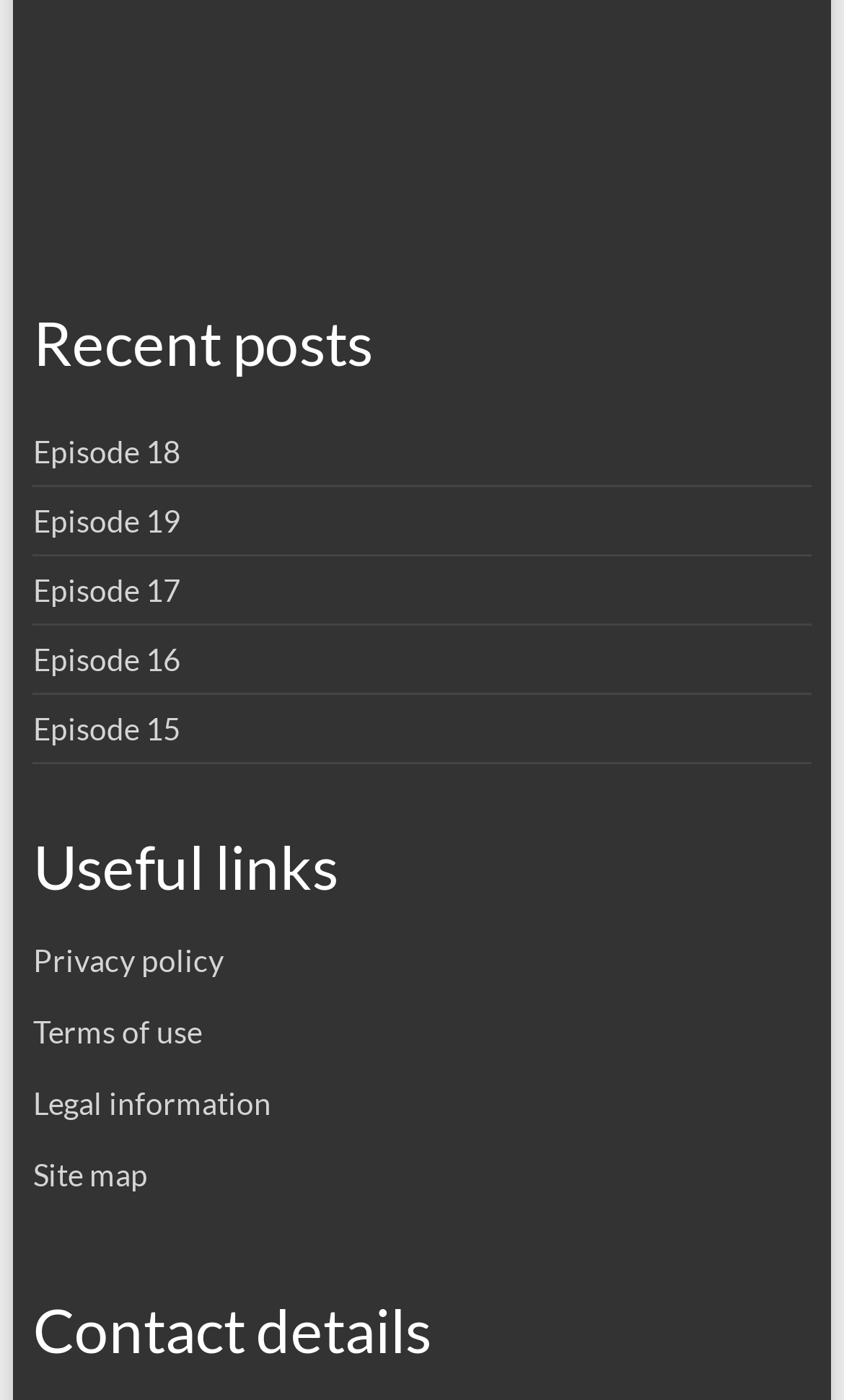Identify the bounding box for the given UI element using the description provided. Coordinates should be in the format (top-left x, top-left y, bottom-right x, bottom-right y) and must be between 0 and 1. Here is the description: alt="Delivering Development podcast logo"

[0.172, 0.122, 0.828, 0.148]